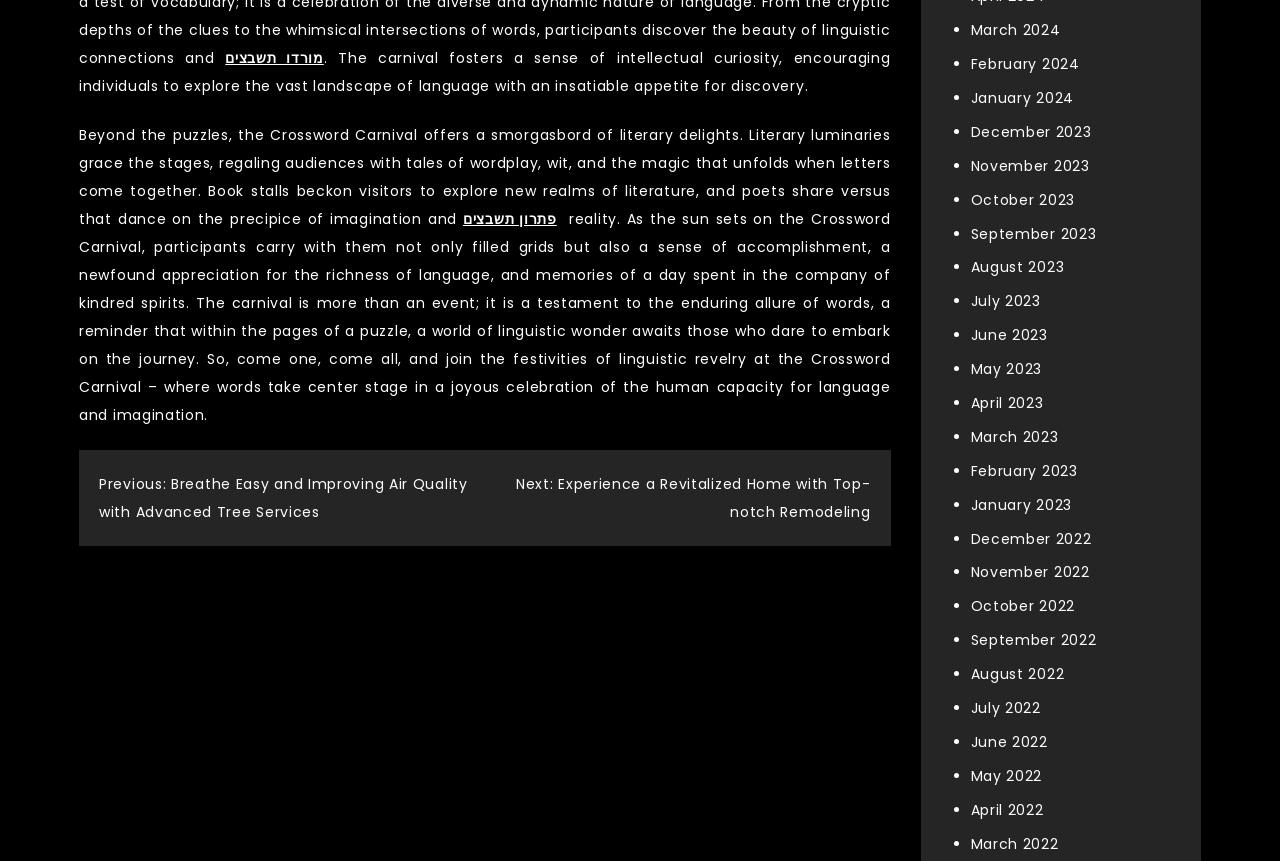What is the theme of the Crossword Carnival?
Answer the question with a thorough and detailed explanation.

Based on the text descriptions, it appears that the Crossword Carnival is an event that celebrates language and literature, with activities such as puzzle-solving, literary performances, and book stalls.